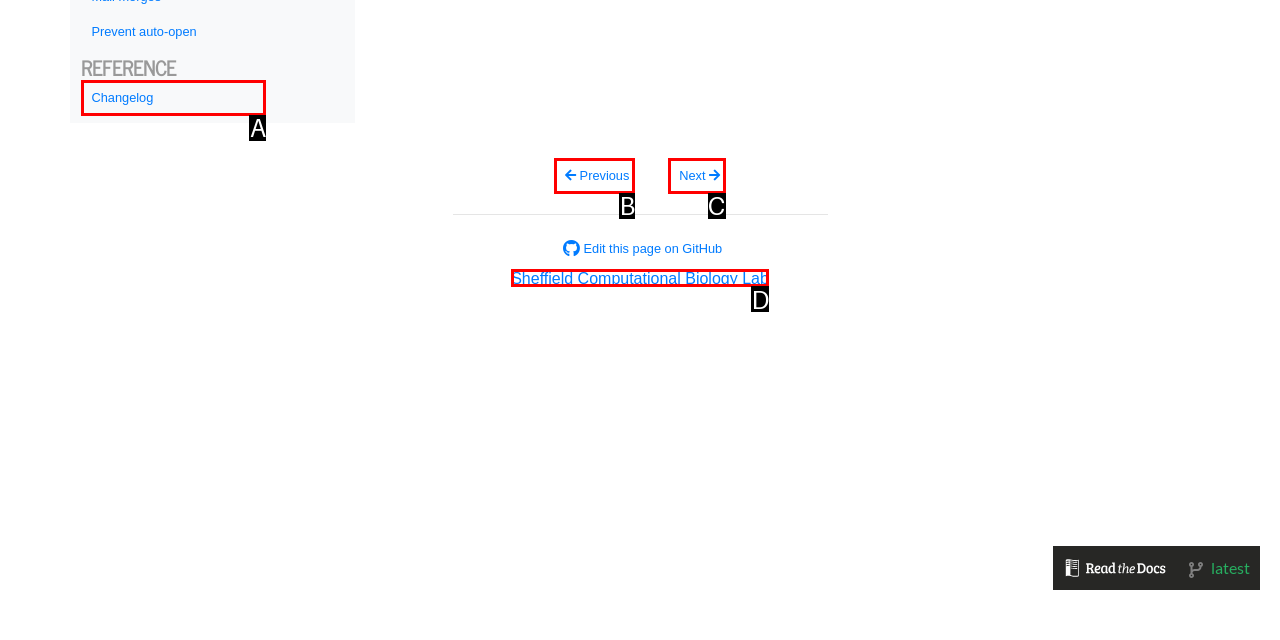Choose the HTML element that matches the description: Next
Reply with the letter of the correct option from the given choices.

C